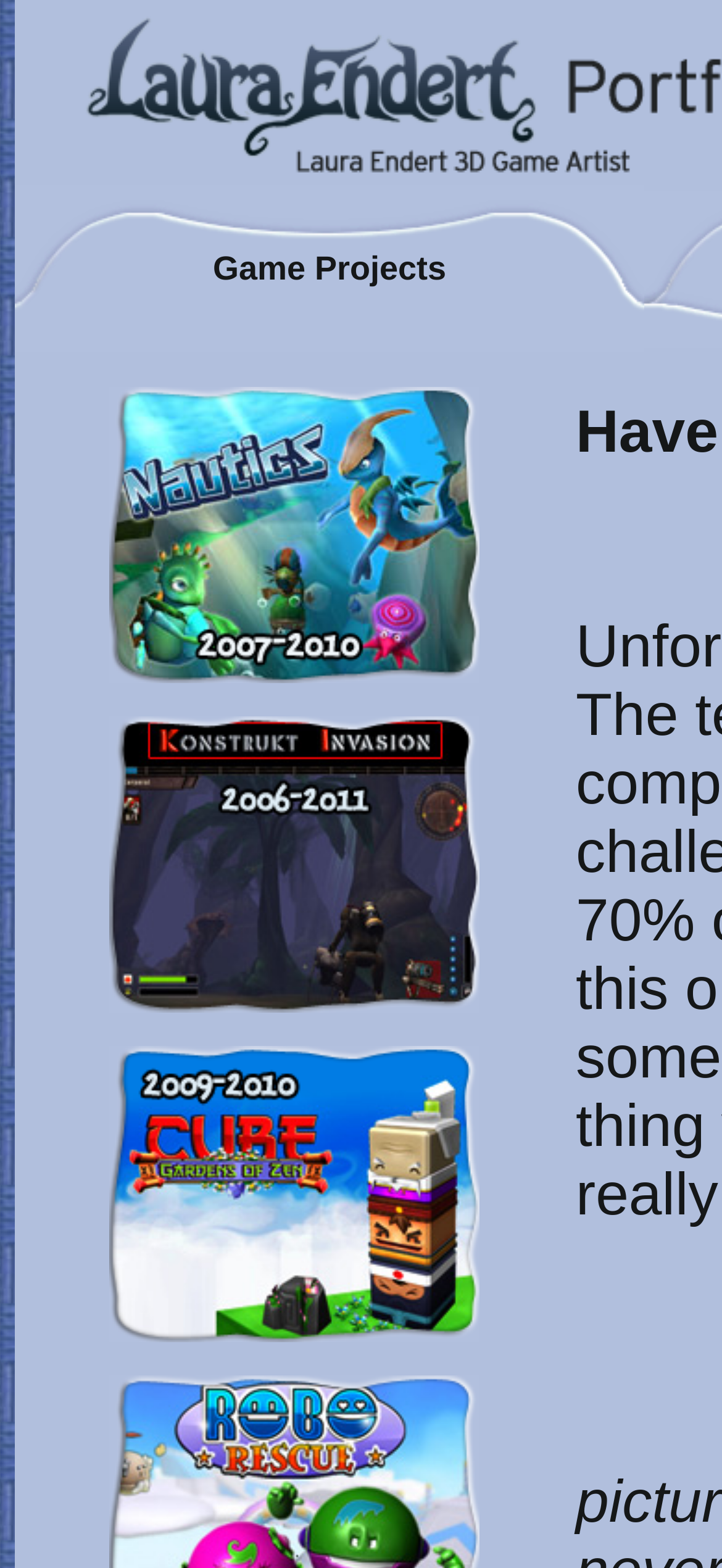How many columns are there in the game project section?
Using the visual information, answer the question in a single word or phrase.

1